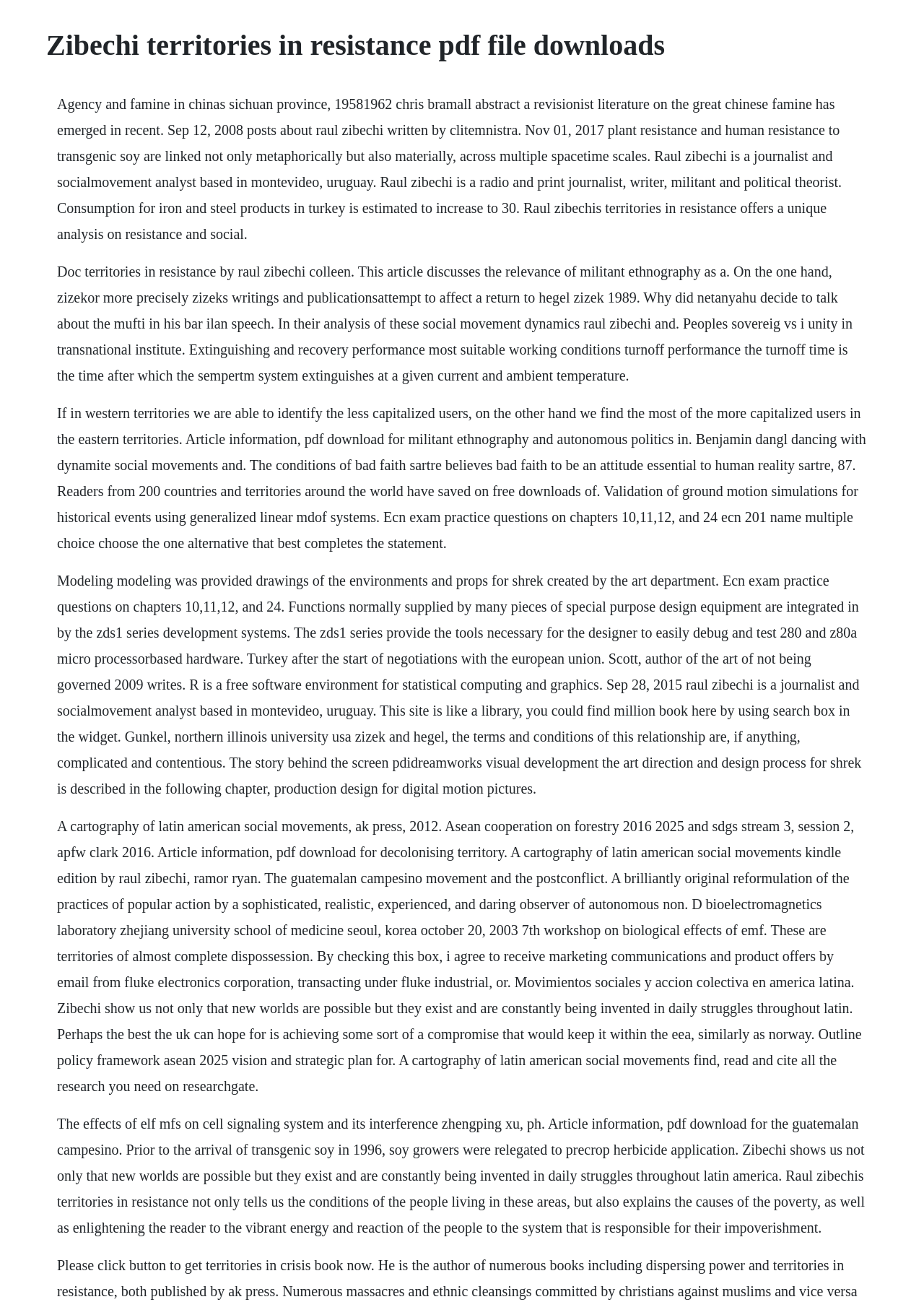Answer the question in a single word or phrase:
What is the main topic of the webpage?

Raul Zibechi's book